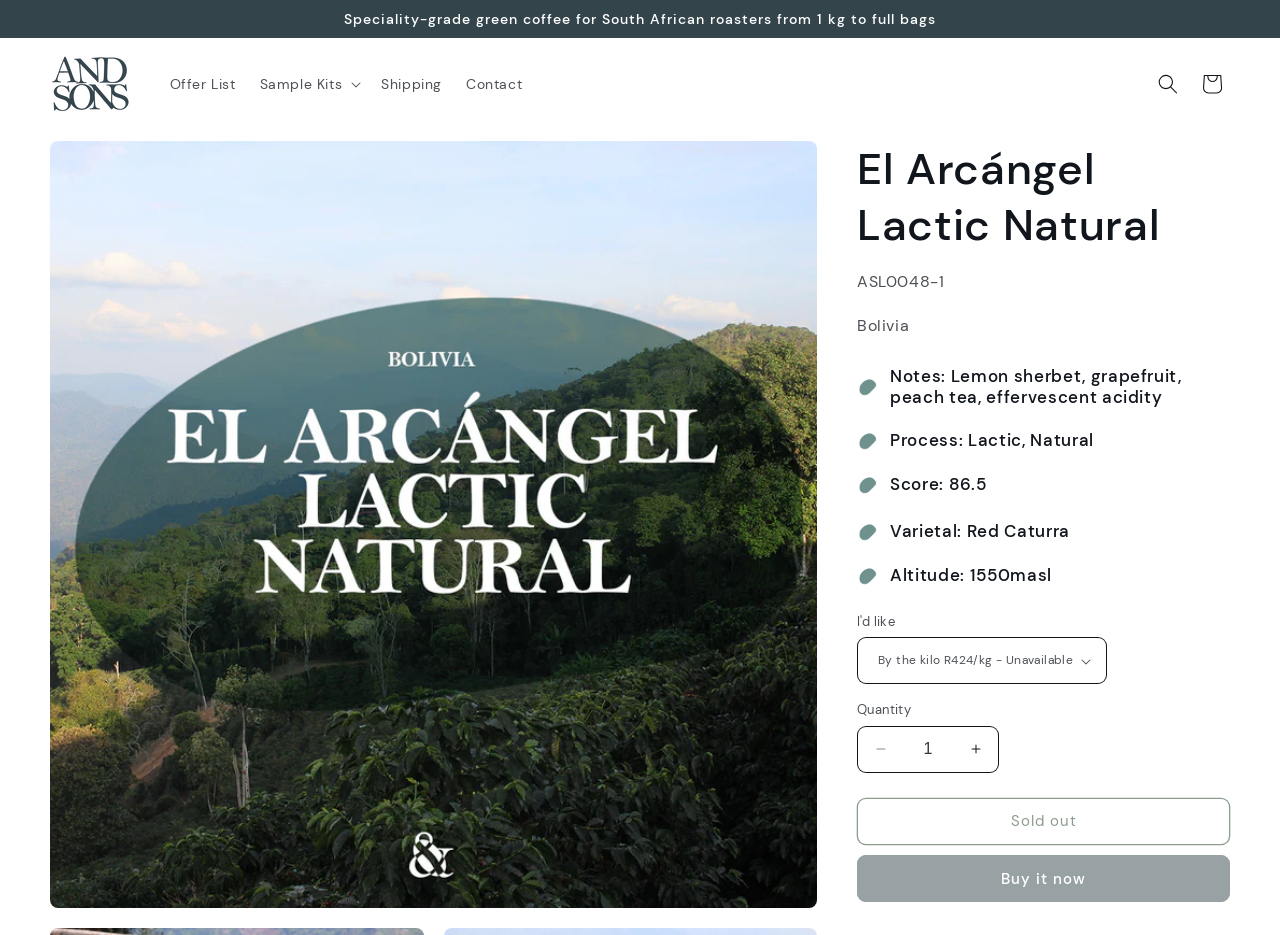Is the coffee available for purchase?
Answer the question with as much detail as possible.

I found the answer by looking at the button 'Sold out' which is a child of the button 'Cart' and has a bounding box coordinate of [0.67, 0.853, 0.961, 0.904]. The button is also disabled, which suggests that the coffee is not available for purchase.